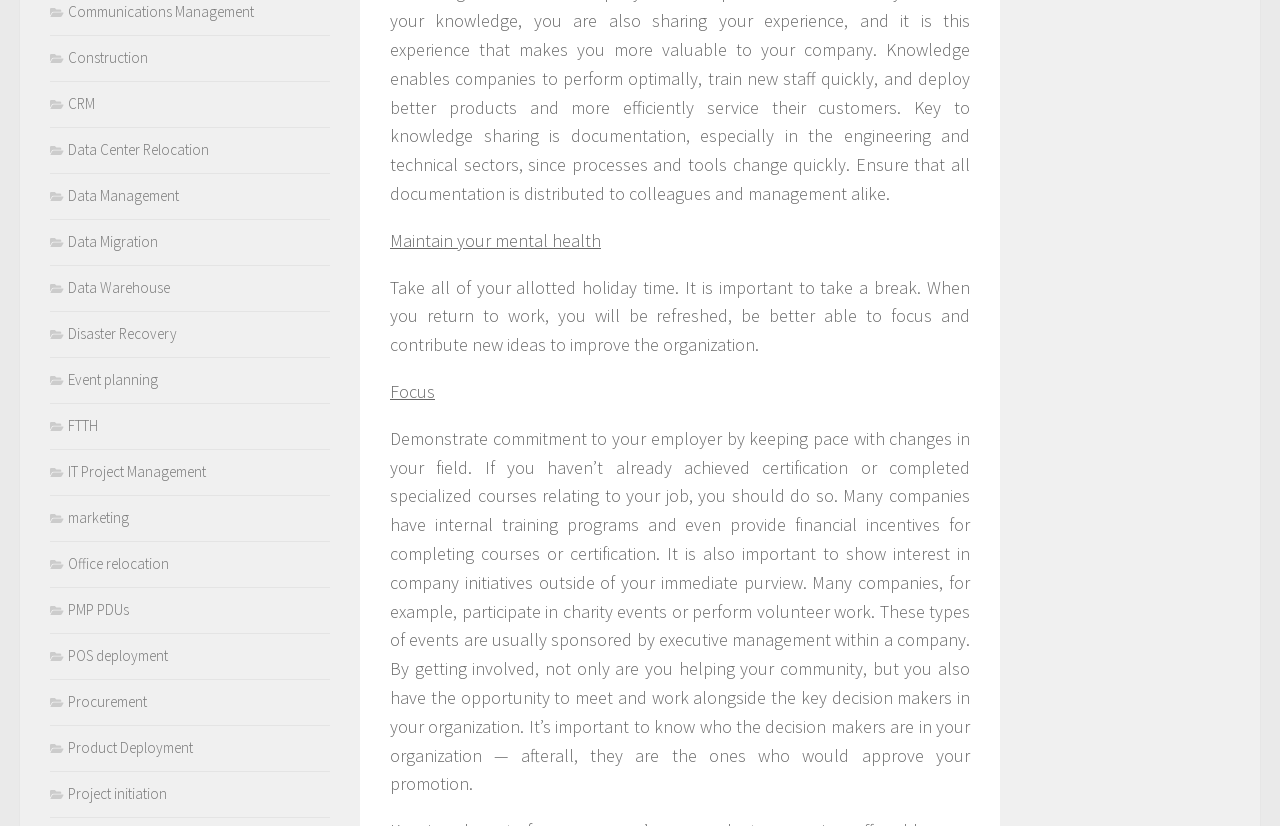What is the theme of the links on the left side of the page?
Provide an in-depth and detailed explanation in response to the question.

The theme of the links on the left side of the page is business and management, which can be inferred from the content of the links, which include topics such as project management, marketing, and procurement.